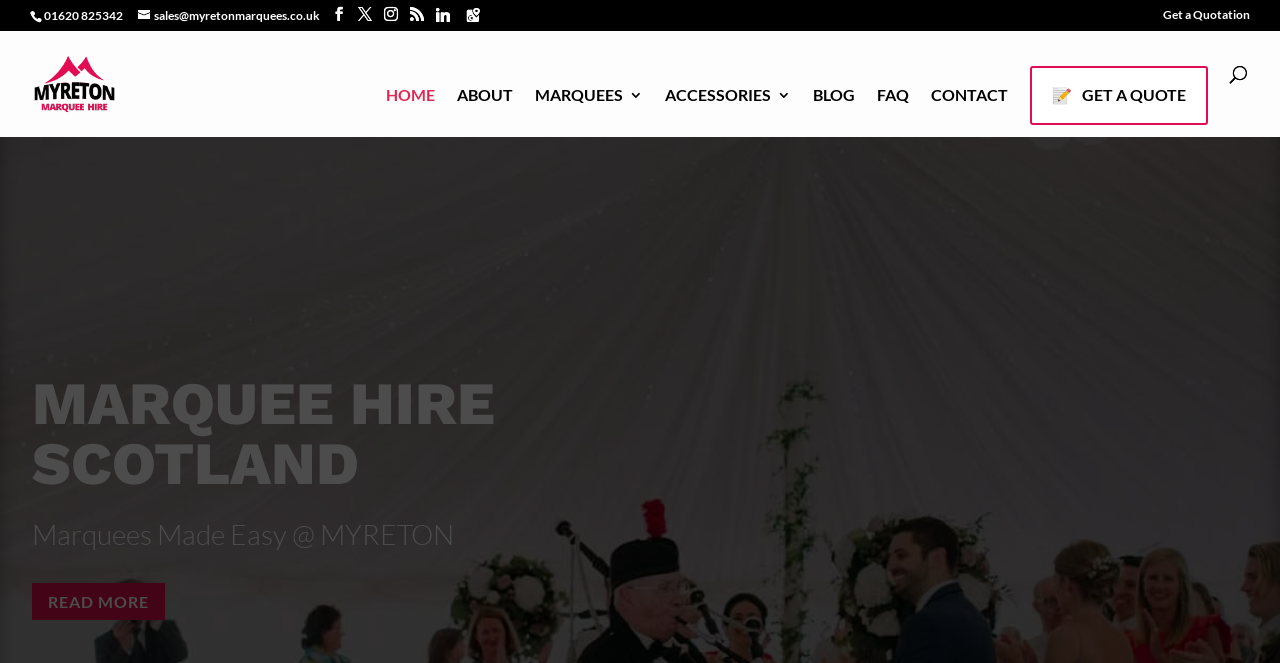What is the main service offered?
Please provide a single word or phrase based on the screenshot.

Marquee hire